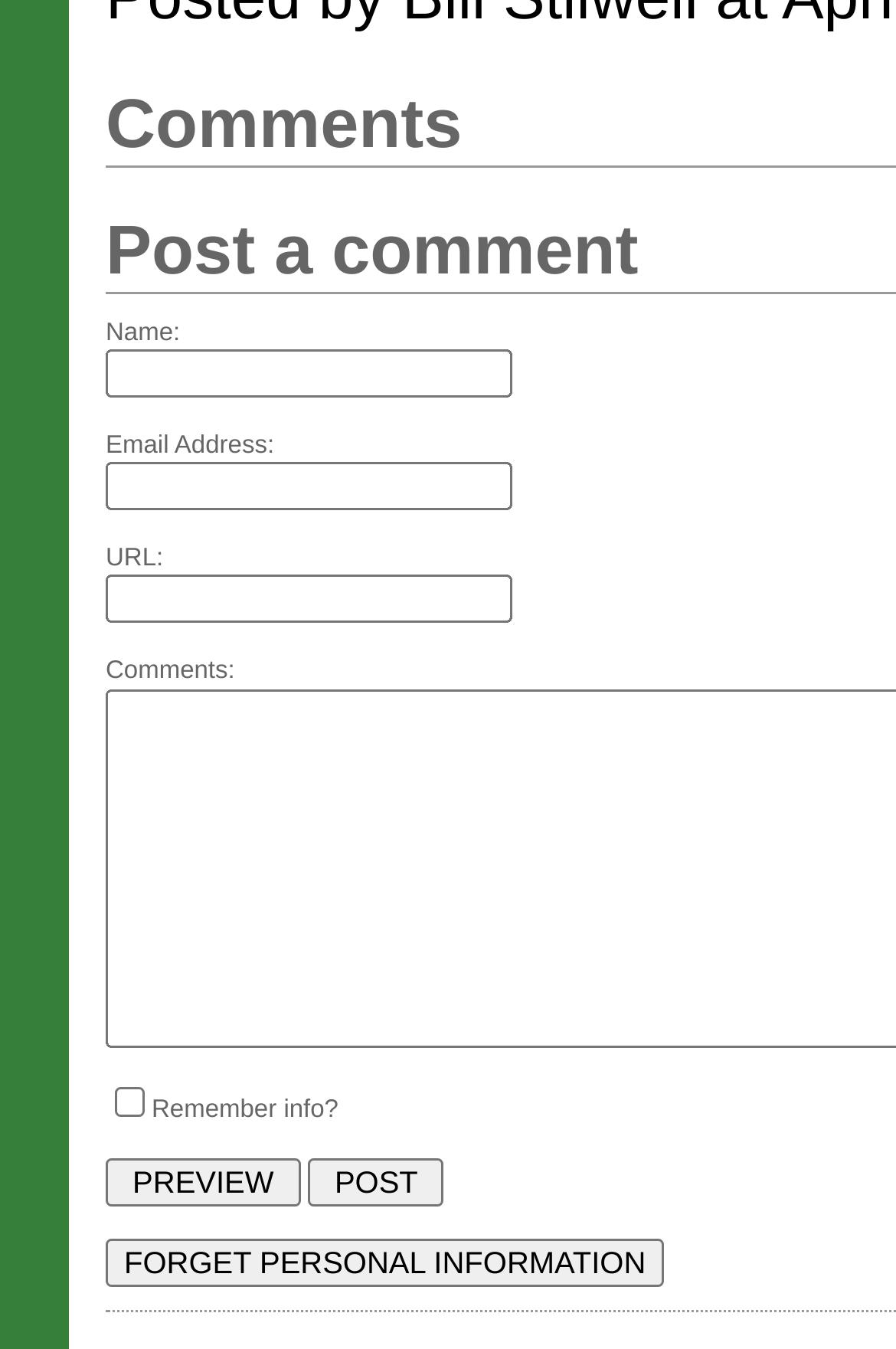Using the element description provided, determine the bounding box coordinates in the format (top-left x, top-left y, bottom-right x, bottom-right y). Ensure that all values are floating point numbers between 0 and 1. Element description: September 18, 2019September 18, 2019

None